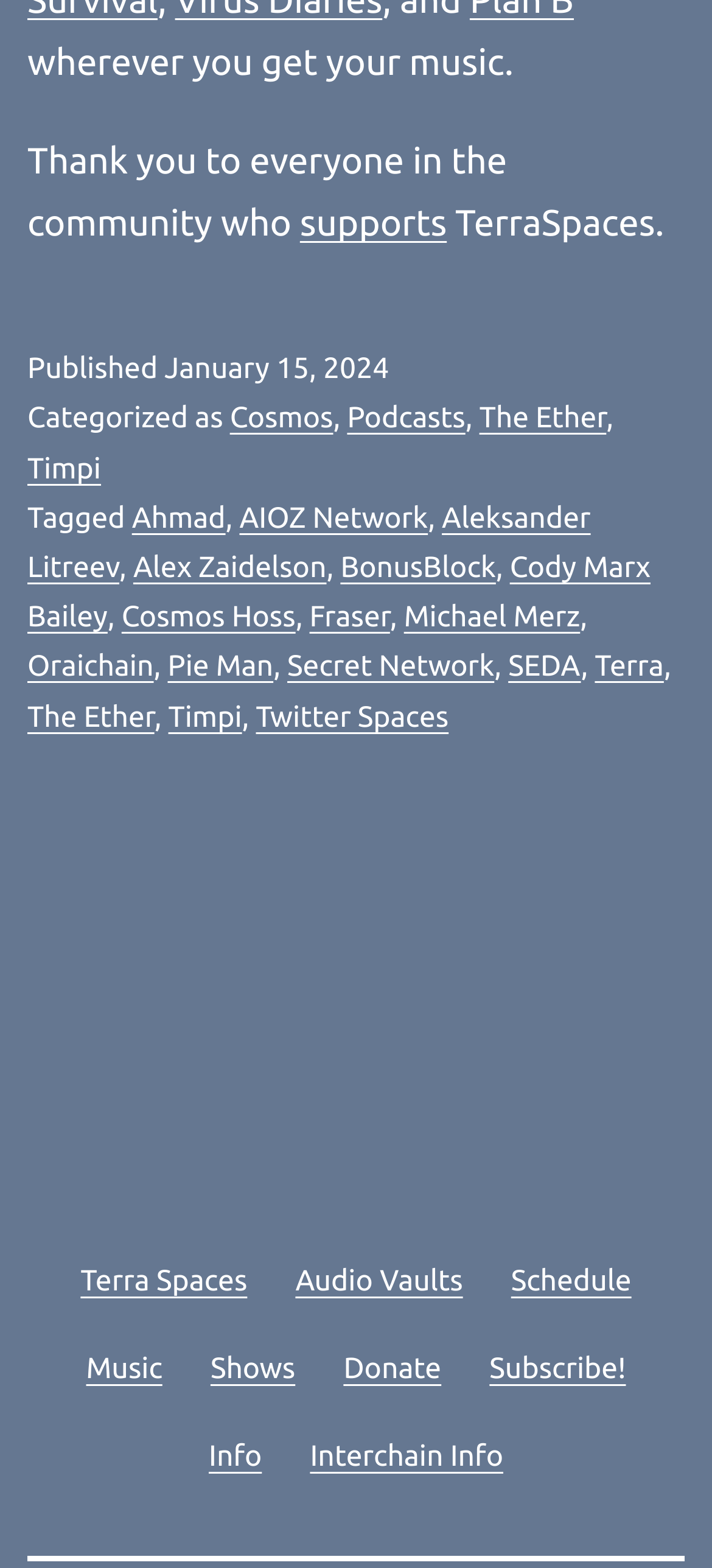Pinpoint the bounding box coordinates of the clickable area needed to execute the instruction: "go to Terra Spaces". The coordinates should be specified as four float numbers between 0 and 1, i.e., [left, top, right, bottom].

[0.079, 0.788, 0.381, 0.847]